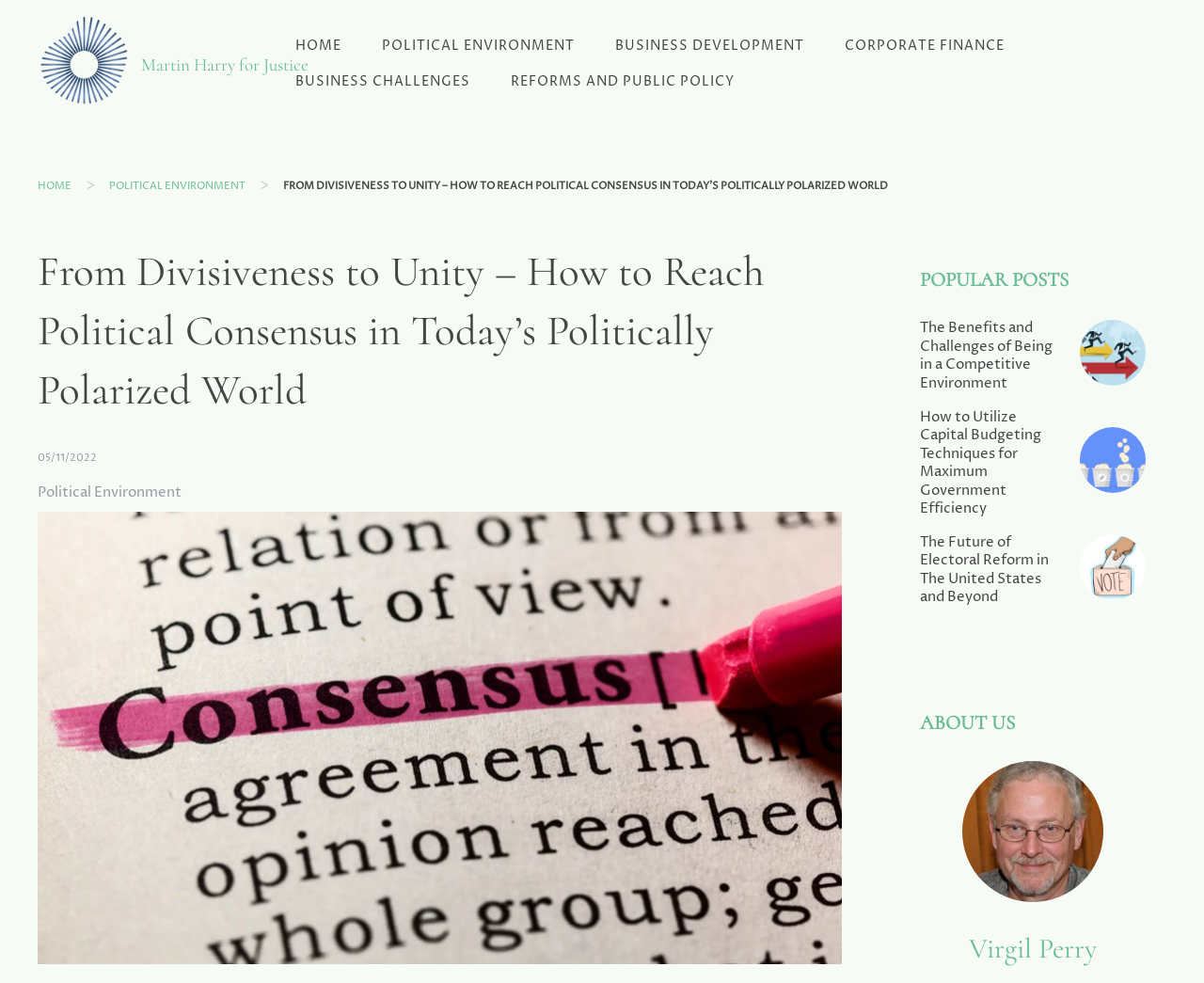What is the topic of the section that starts with the heading 'POPULAR POSTS'?
Provide an in-depth and detailed answer to the question.

The answer can be inferred by looking at the section that starts with the heading 'POPULAR POSTS', which lists several blog posts with their titles and images. This section is likely to be a collection of popular blog posts.